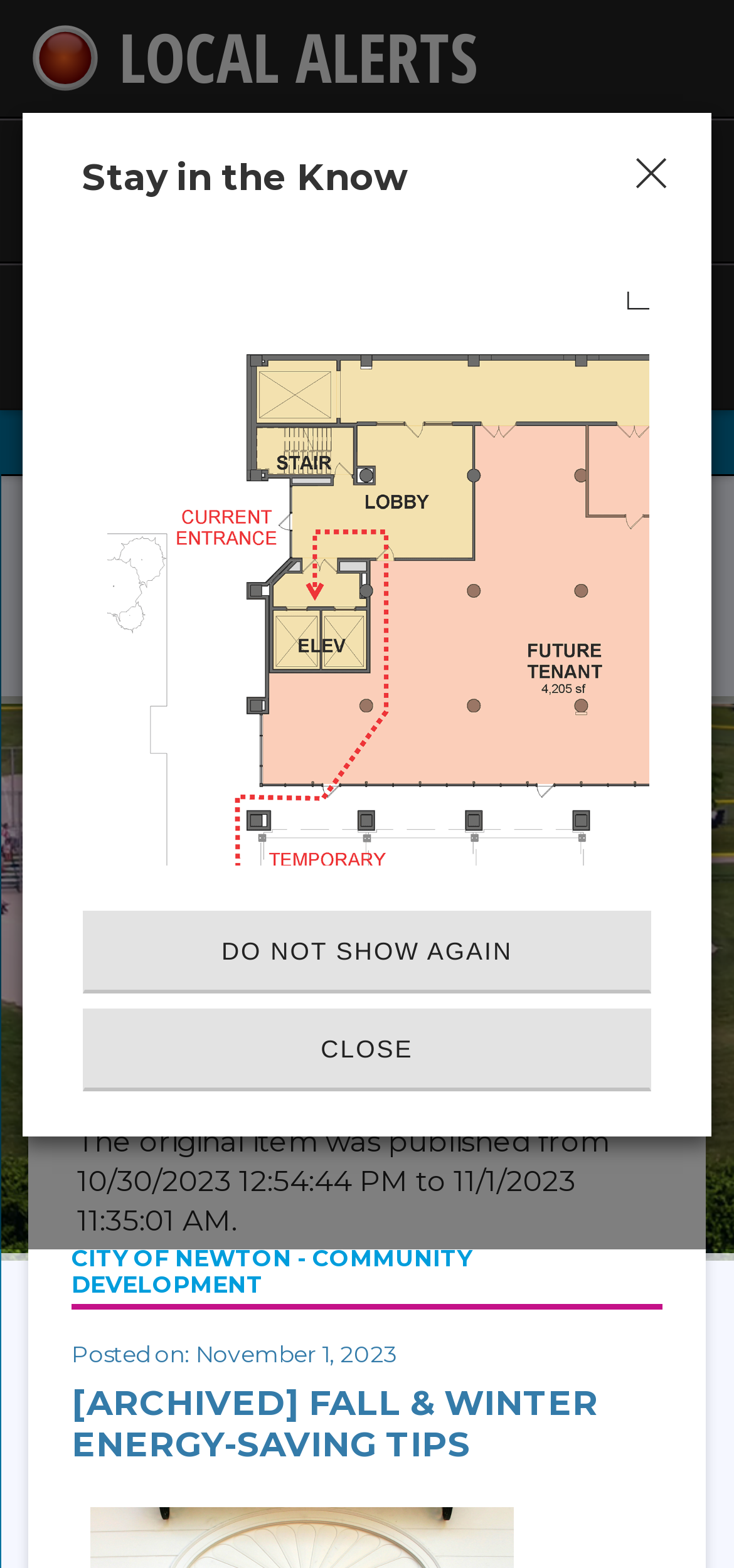Find the bounding box coordinates of the element to click in order to complete this instruction: "Go to the home page". The bounding box coordinates must be four float numbers between 0 and 1, denoted as [left, top, right, bottom].

[0.039, 0.313, 0.961, 0.435]